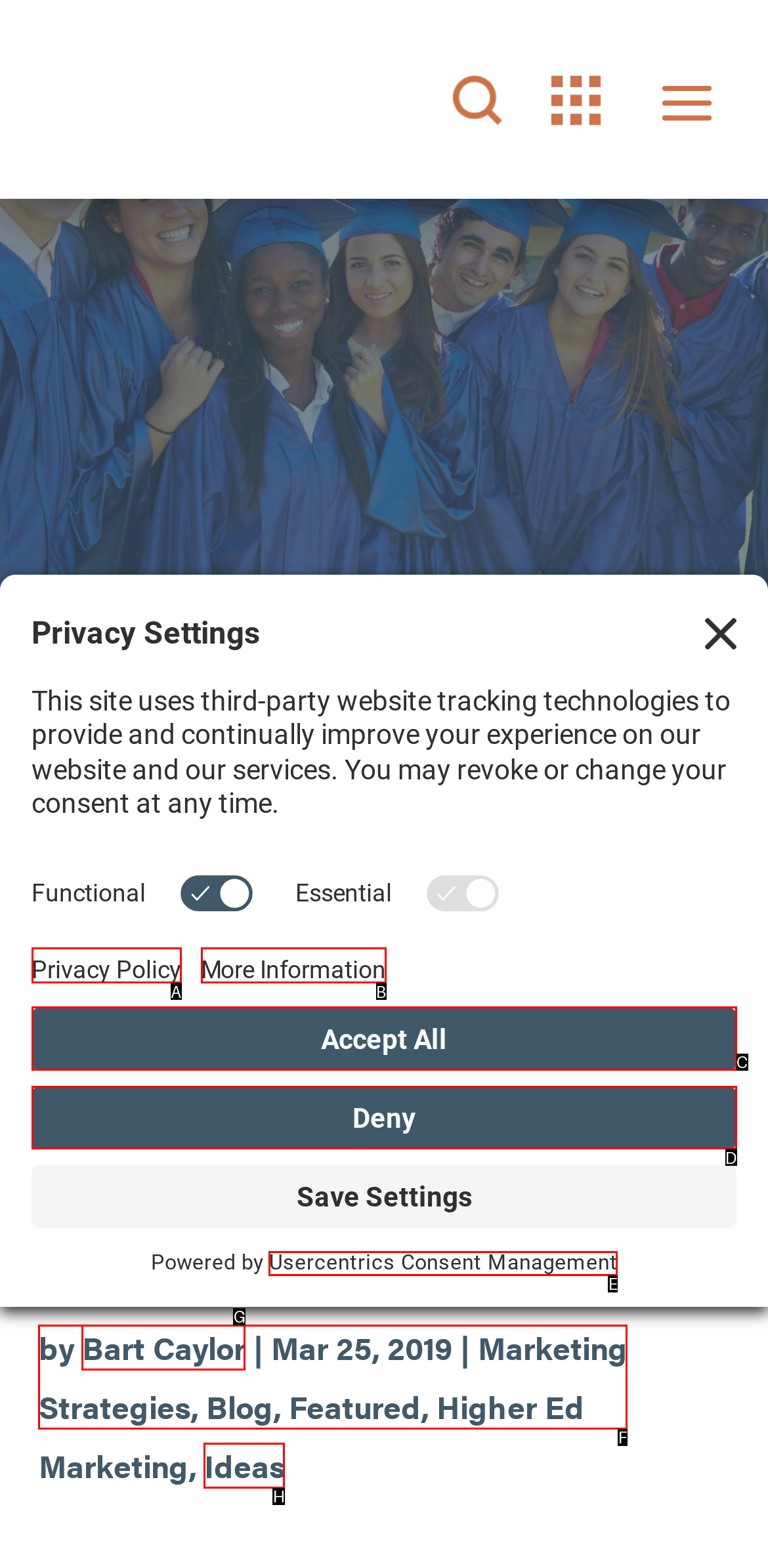Based on the element description: Accept All, choose the HTML element that matches best. Provide the letter of your selected option.

C